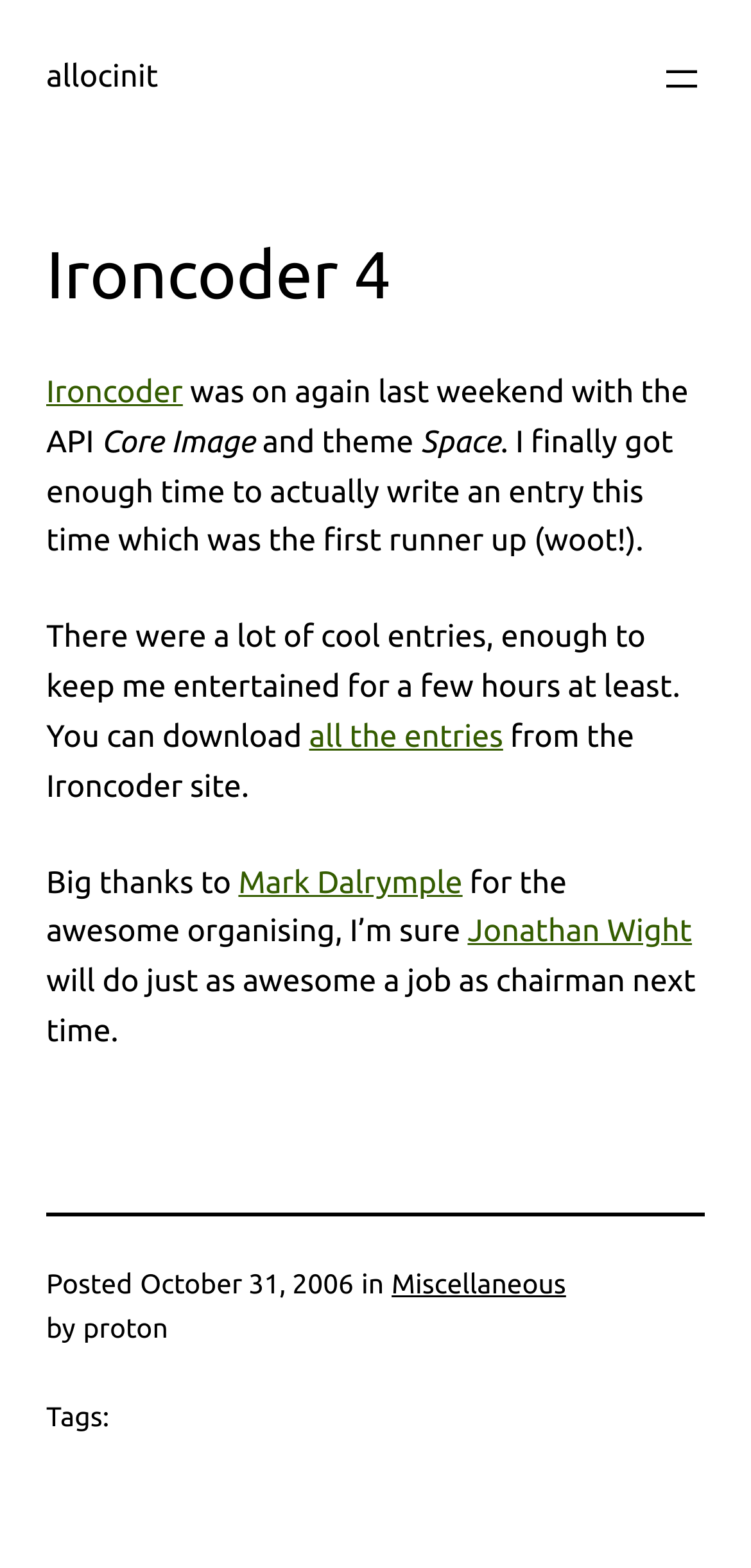Identify and provide the bounding box for the element described by: "all the entries".

[0.412, 0.459, 0.67, 0.481]